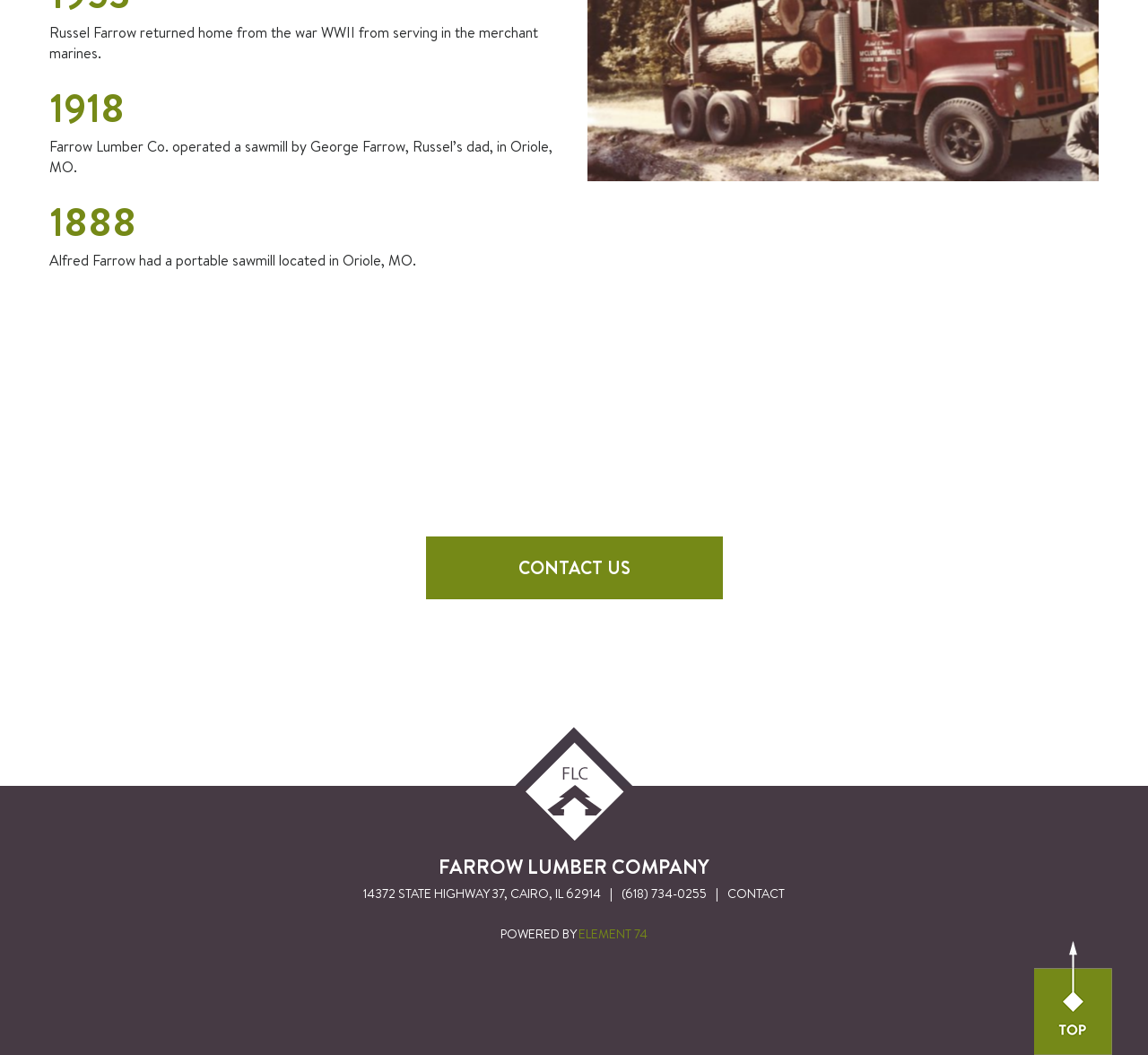Using the provided element description "Contact", determine the bounding box coordinates of the UI element.

[0.634, 0.84, 0.684, 0.856]